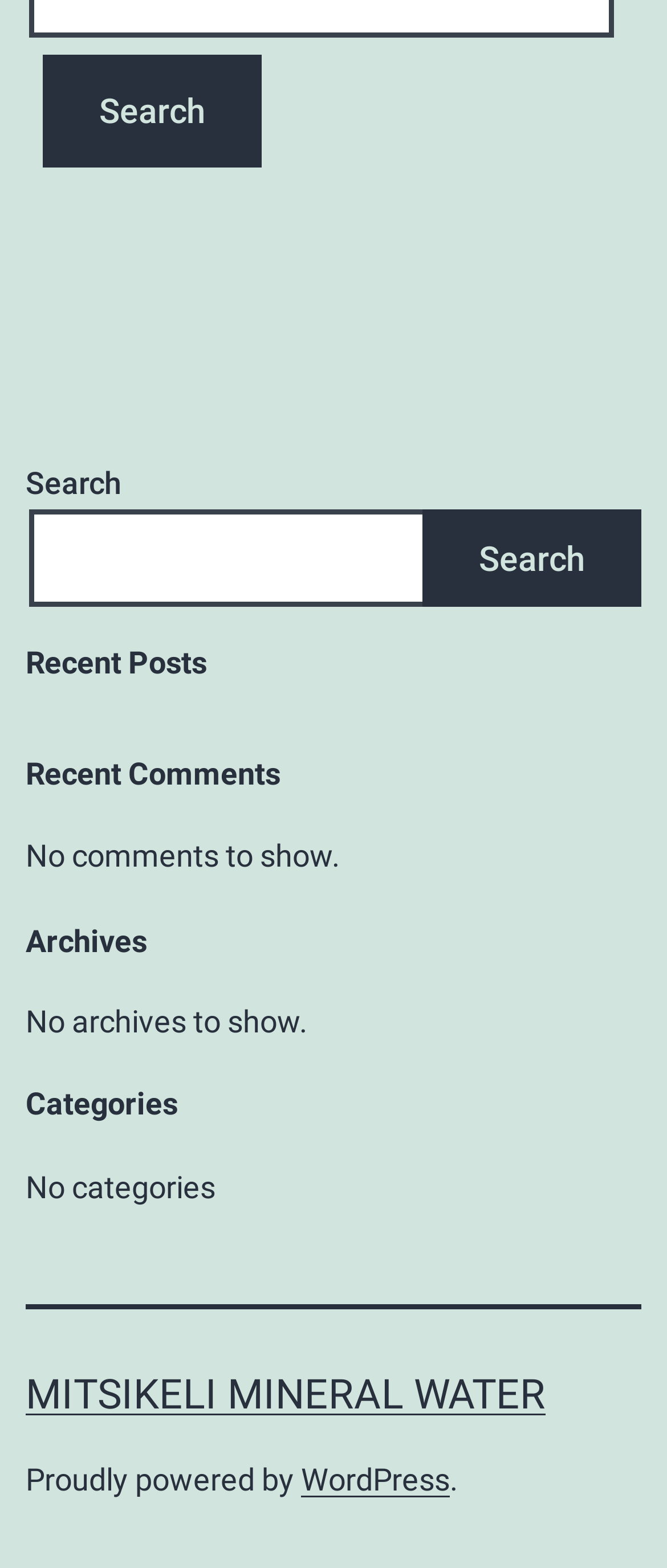What is the name of the first link in the 'Categories' section?
Can you provide an in-depth and detailed response to the question?

The first link in the 'Categories' section is labeled 'MITSIKELI MINERAL WATER', which suggests that it is a category or topic on the website.